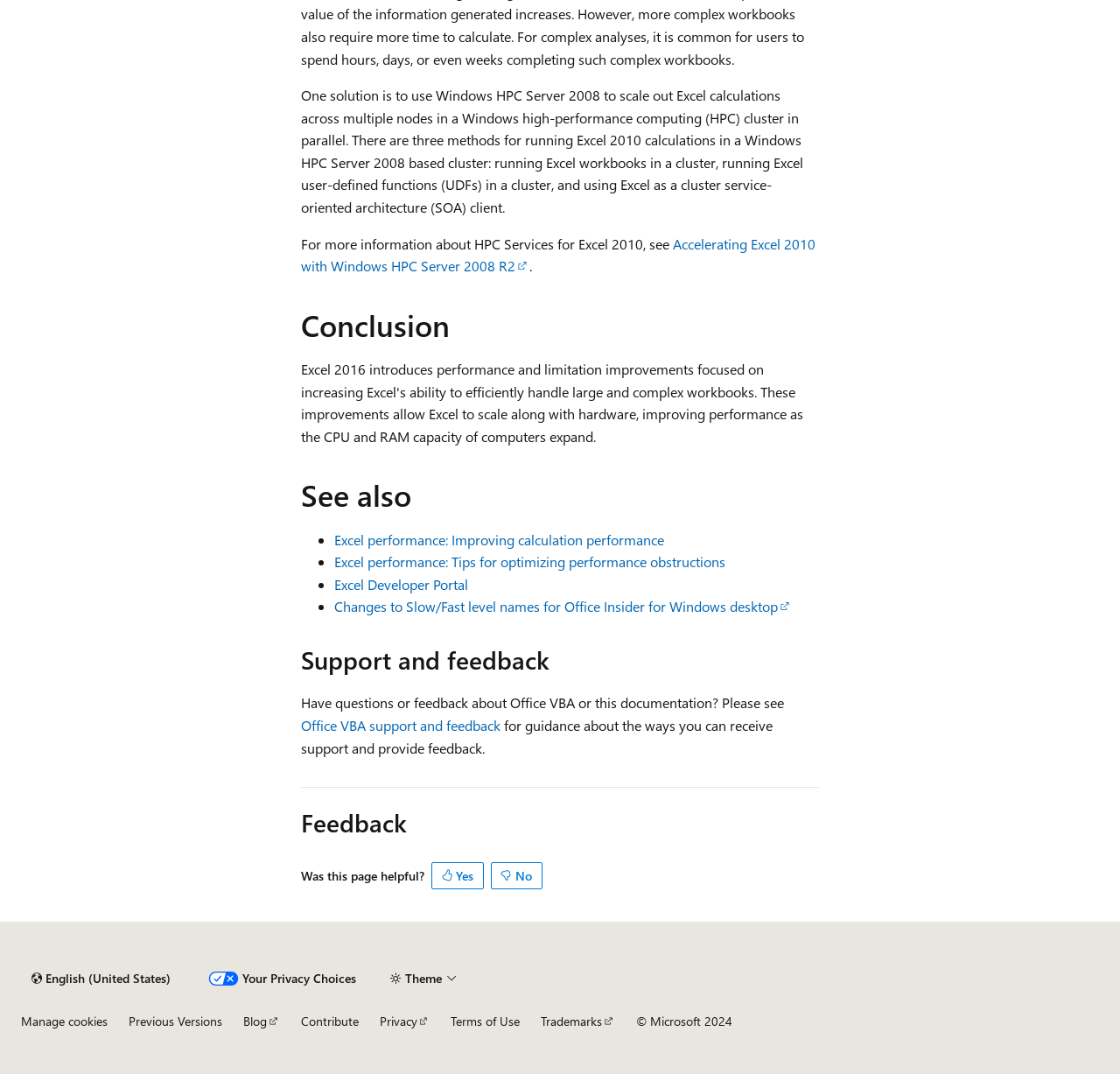What is the copyright year of the webpage?
Answer the question with as much detail as possible.

The webpage contains a static text '© Microsoft 2024' at the bottom, which indicates the copyright year of the webpage.